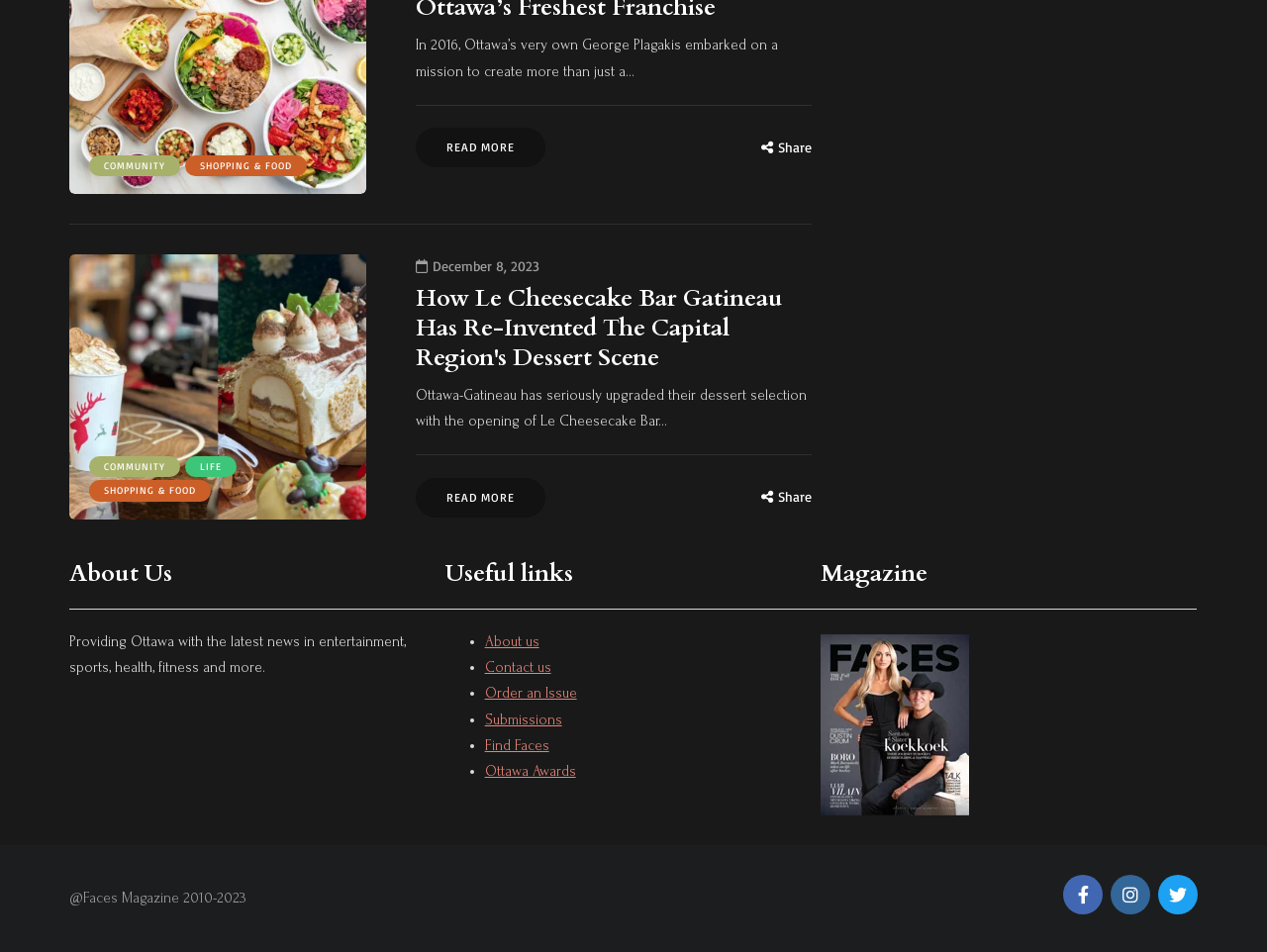Identify the bounding box coordinates of the region that should be clicked to execute the following instruction: "Follow Faces Magazine on Facebook".

[0.839, 0.919, 0.87, 0.96]